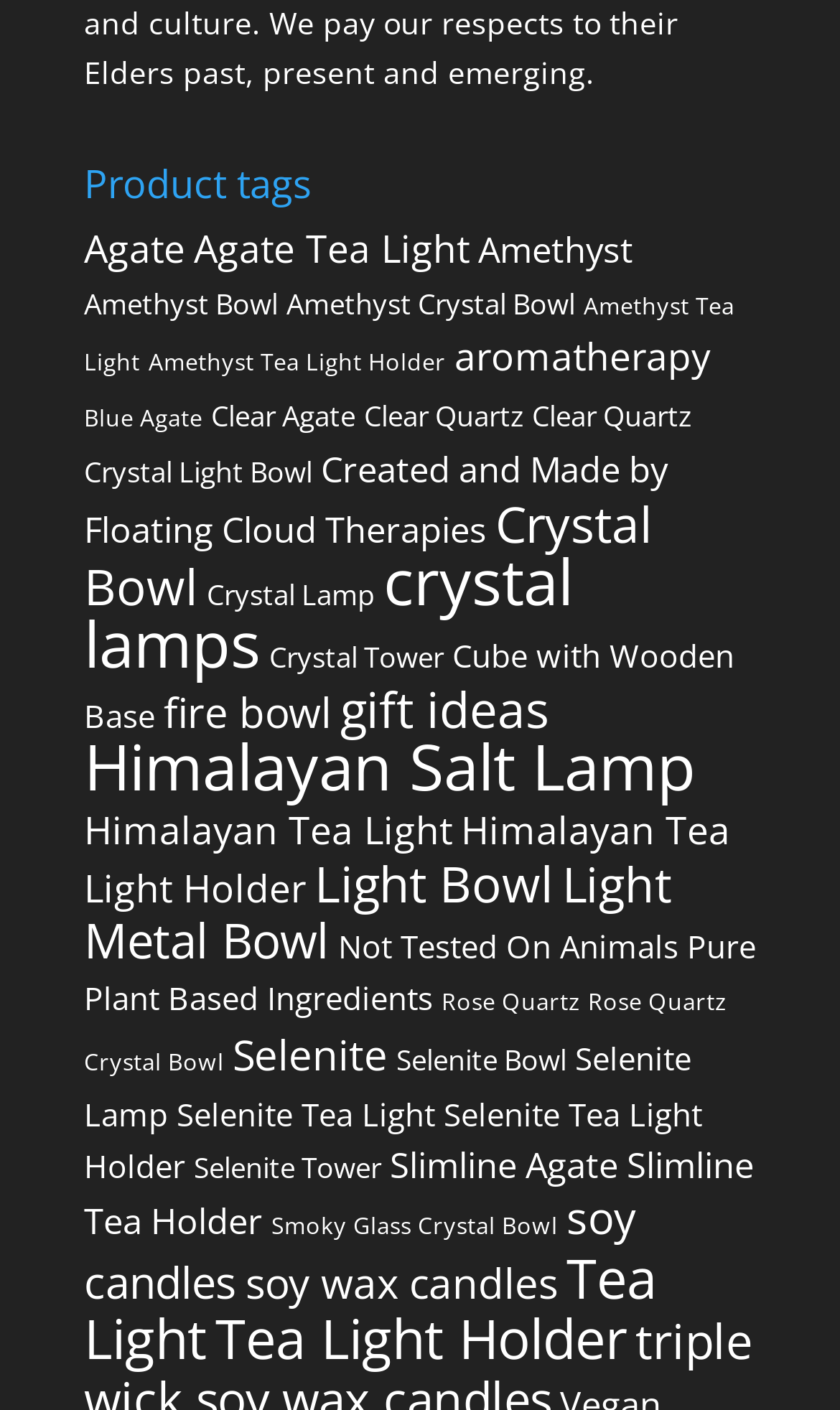Identify the bounding box coordinates for the region of the element that should be clicked to carry out the instruction: "Browse 'Himalayan Salt Lamp (30 products)'". The bounding box coordinates should be four float numbers between 0 and 1, i.e., [left, top, right, bottom].

[0.1, 0.513, 0.828, 0.574]